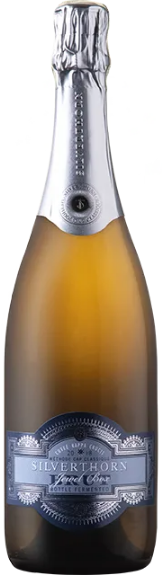What is the inspiration behind the wine's unique blend of flavors?
Ensure your answer is thorough and detailed.

According to the caption, the wine's unique blend of flavors is inspired by Africa and its celestial connections, which refers to the Southern Cross constellation and the vibrant stars of the night sky.